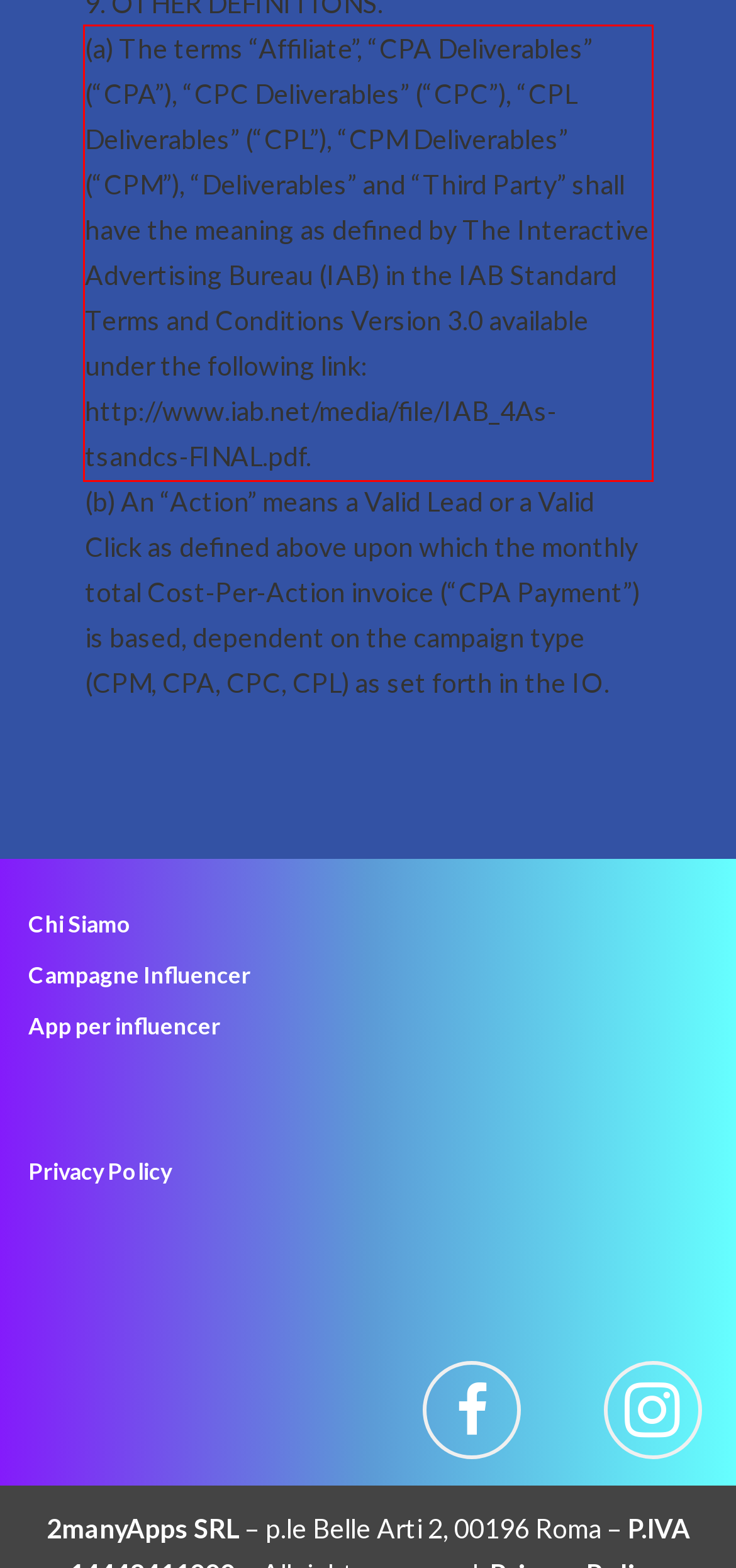Please take the screenshot of the webpage, find the red bounding box, and generate the text content that is within this red bounding box.

(a) The terms “Affiliate”, “CPA Deliverables” (“CPA”), “CPC Deliverables” (“CPC”), “CPL Deliverables” (“CPL”), “CPM Deliverables” (“CPM”), “Deliverables” and “Third Party” shall have the meaning as defined by The Interactive Advertising Bureau (IAB) in the IAB Standard Terms and Conditions Version 3.0 available under the following link: http://www.iab.net/media/file/IAB_4As-tsandcs-FINAL.pdf.